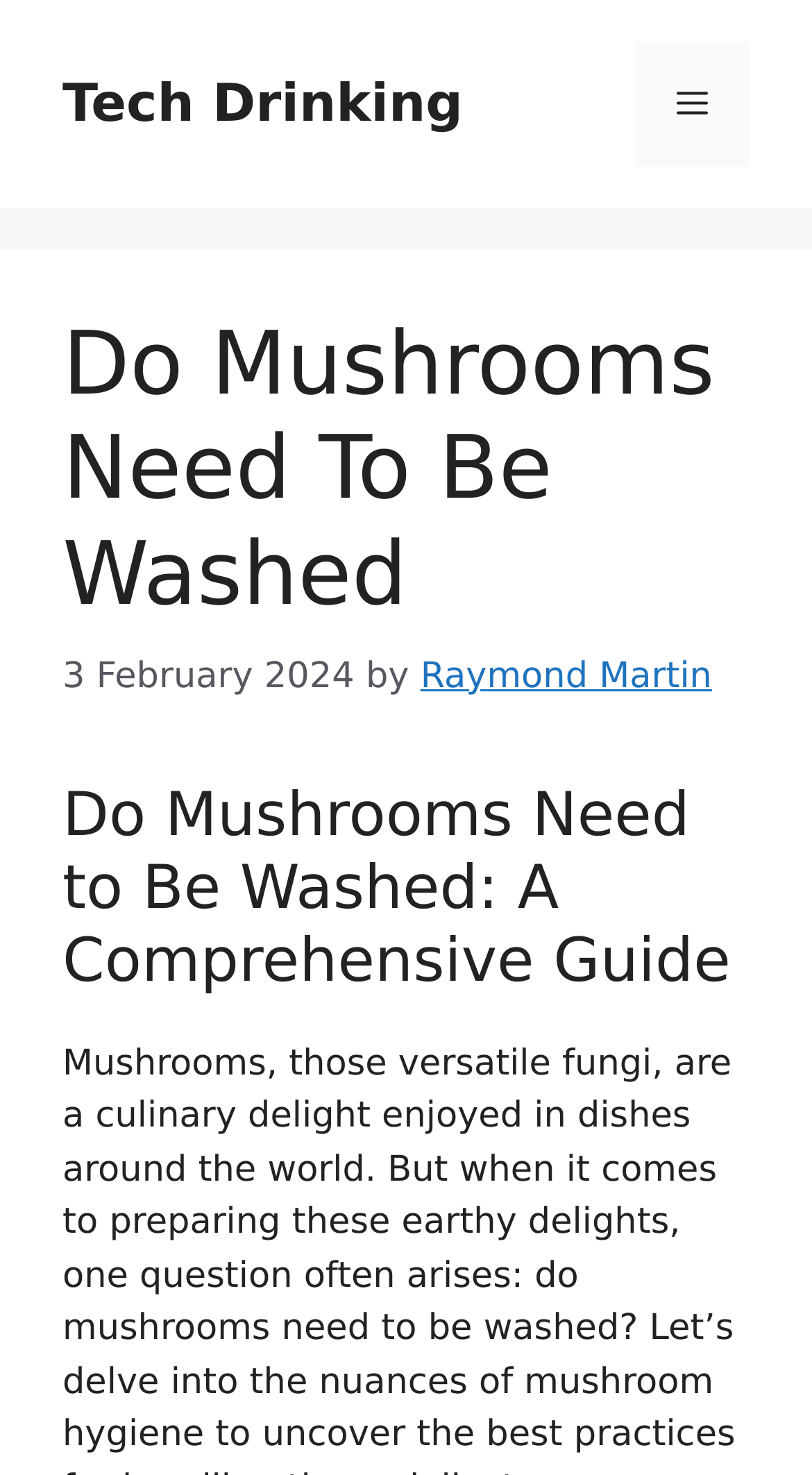Using the webpage screenshot, find the UI element described by Menu. Provide the bounding box coordinates in the format (top-left x, top-left y, bottom-right x, bottom-right y), ensuring all values are floating point numbers between 0 and 1.

[0.782, 0.028, 0.923, 0.113]